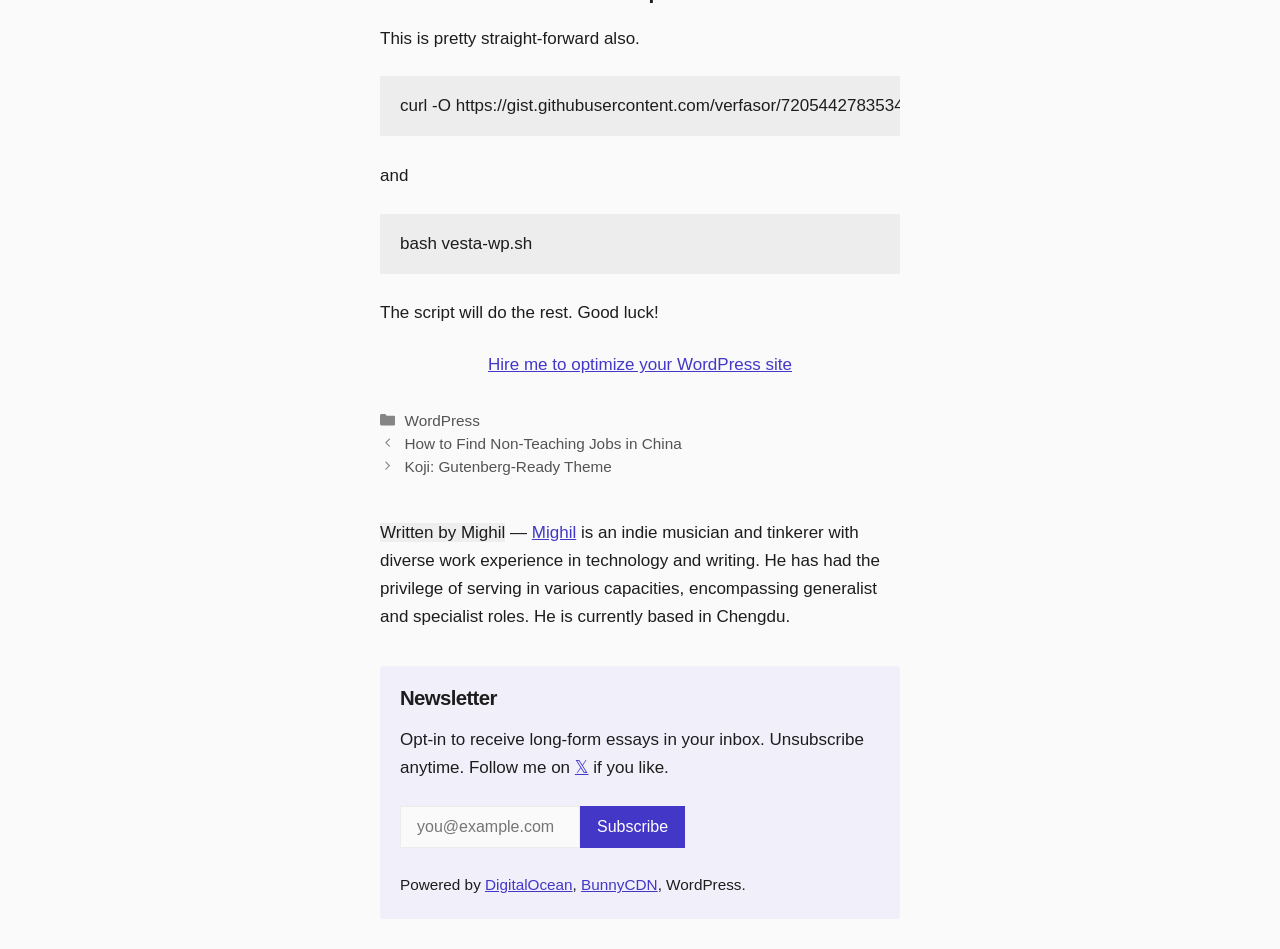What is the author's profession?
Look at the screenshot and provide an in-depth answer.

I inferred this from the text 'is an indie musician and tinkerer with diverse work experience in technology and writing' which describes the author's profession.